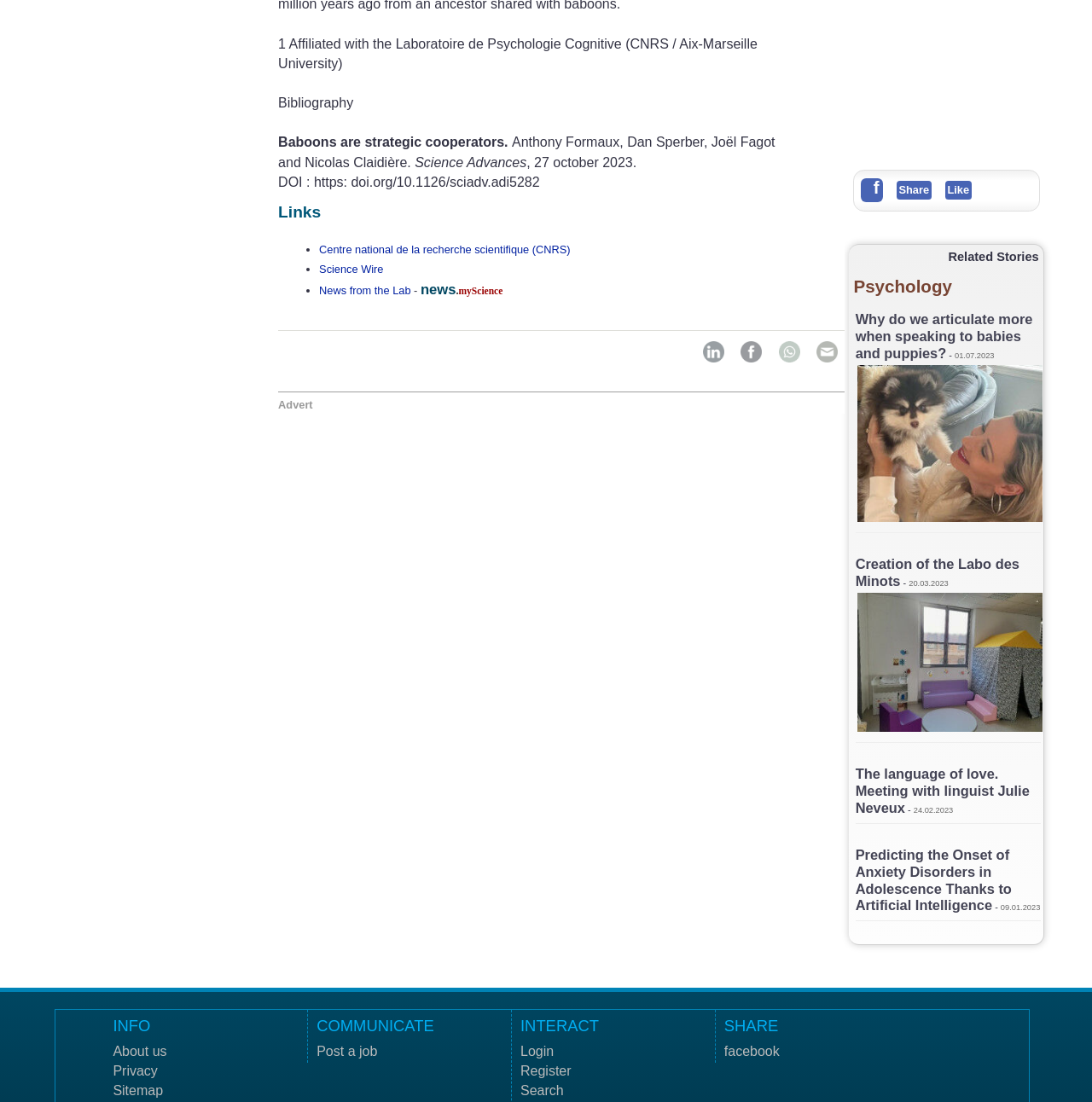Identify the bounding box coordinates of the region that needs to be clicked to carry out this instruction: "Click on the 'Support Policy' link". Provide these coordinates as four float numbers ranging from 0 to 1, i.e., [left, top, right, bottom].

None